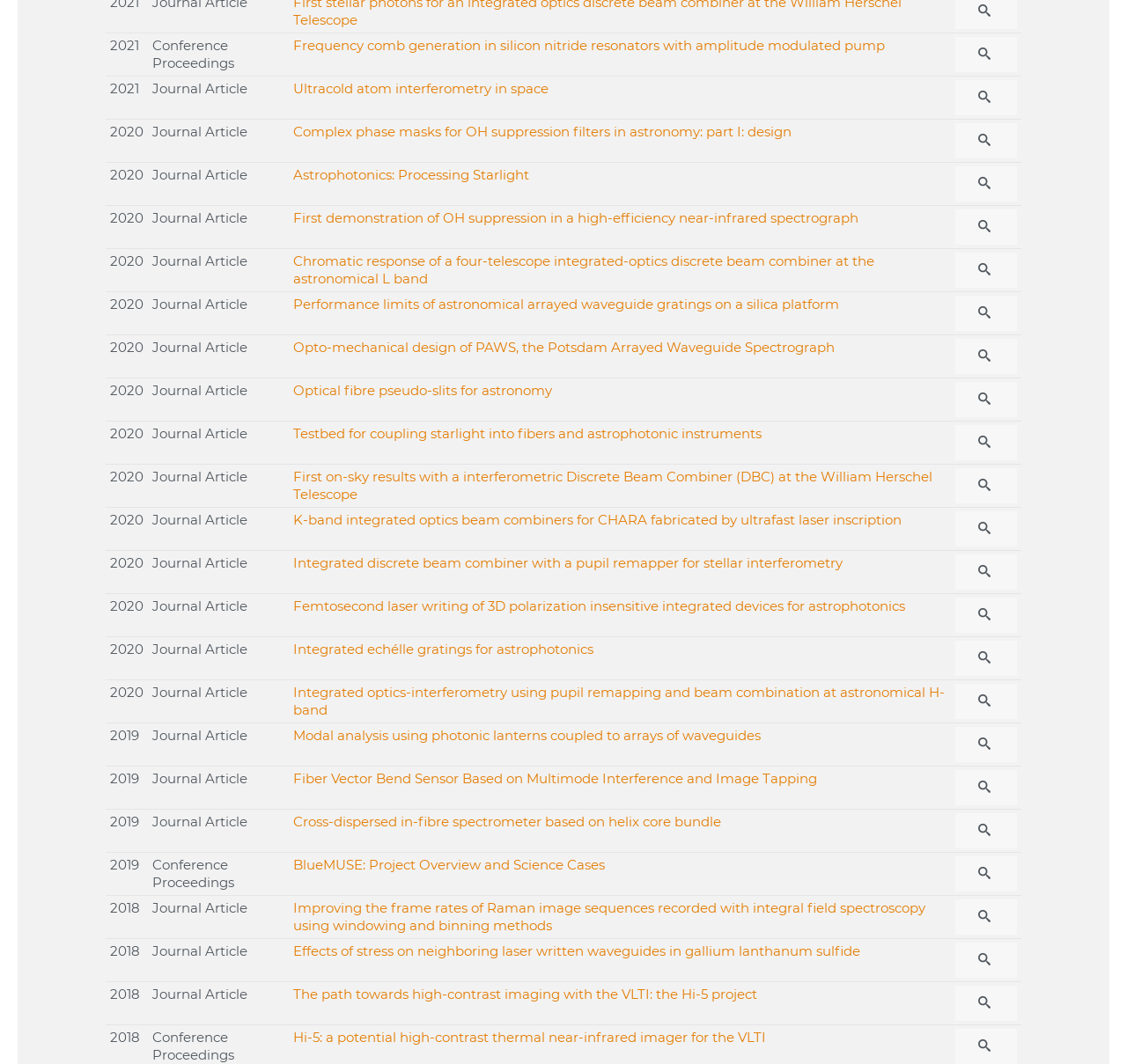Respond to the following query with just one word or a short phrase: 
How many rows are there in the table?

10